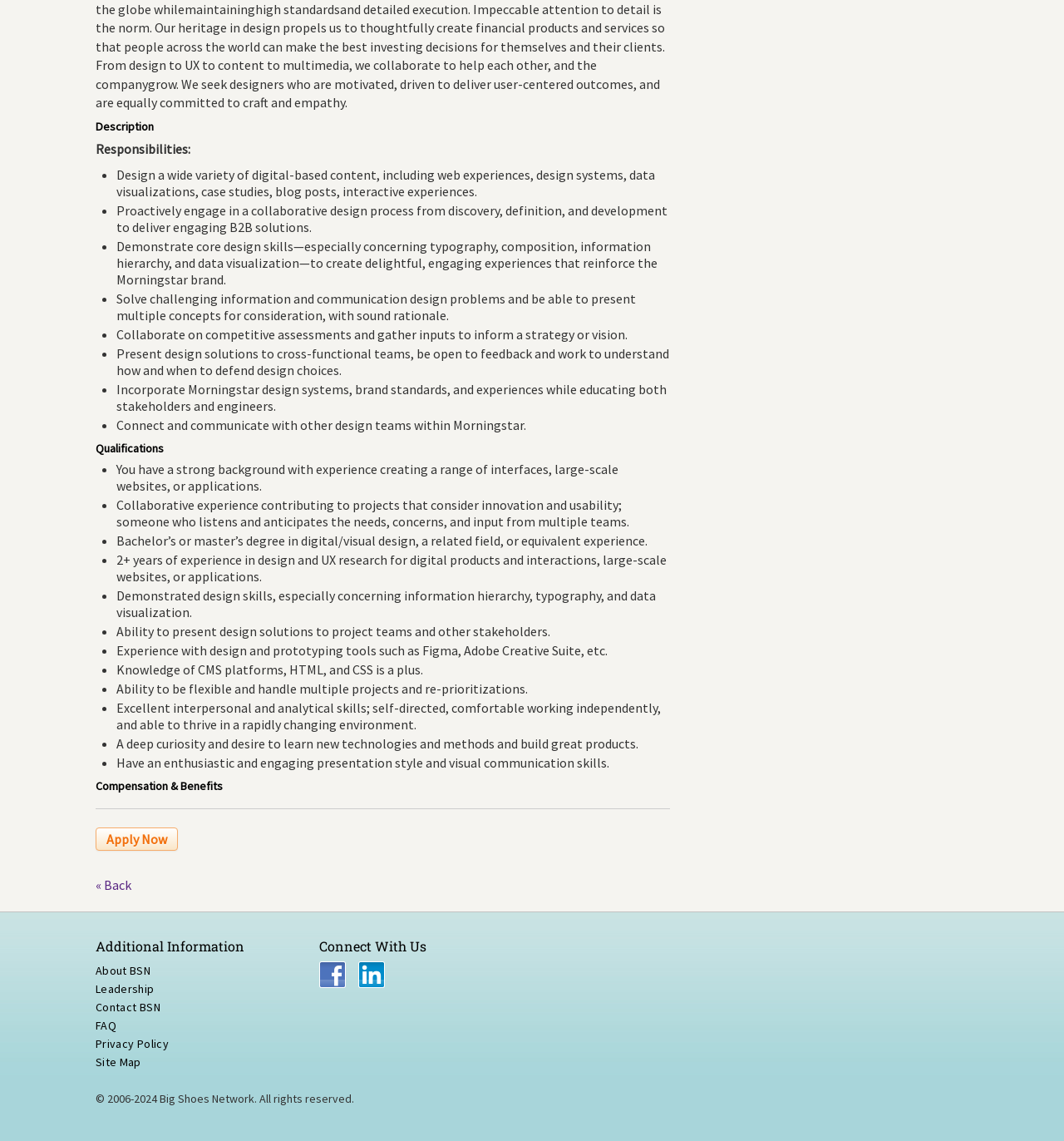Identify the bounding box coordinates of the clickable region to carry out the given instruction: "Apply for the job".

[0.09, 0.725, 0.167, 0.746]